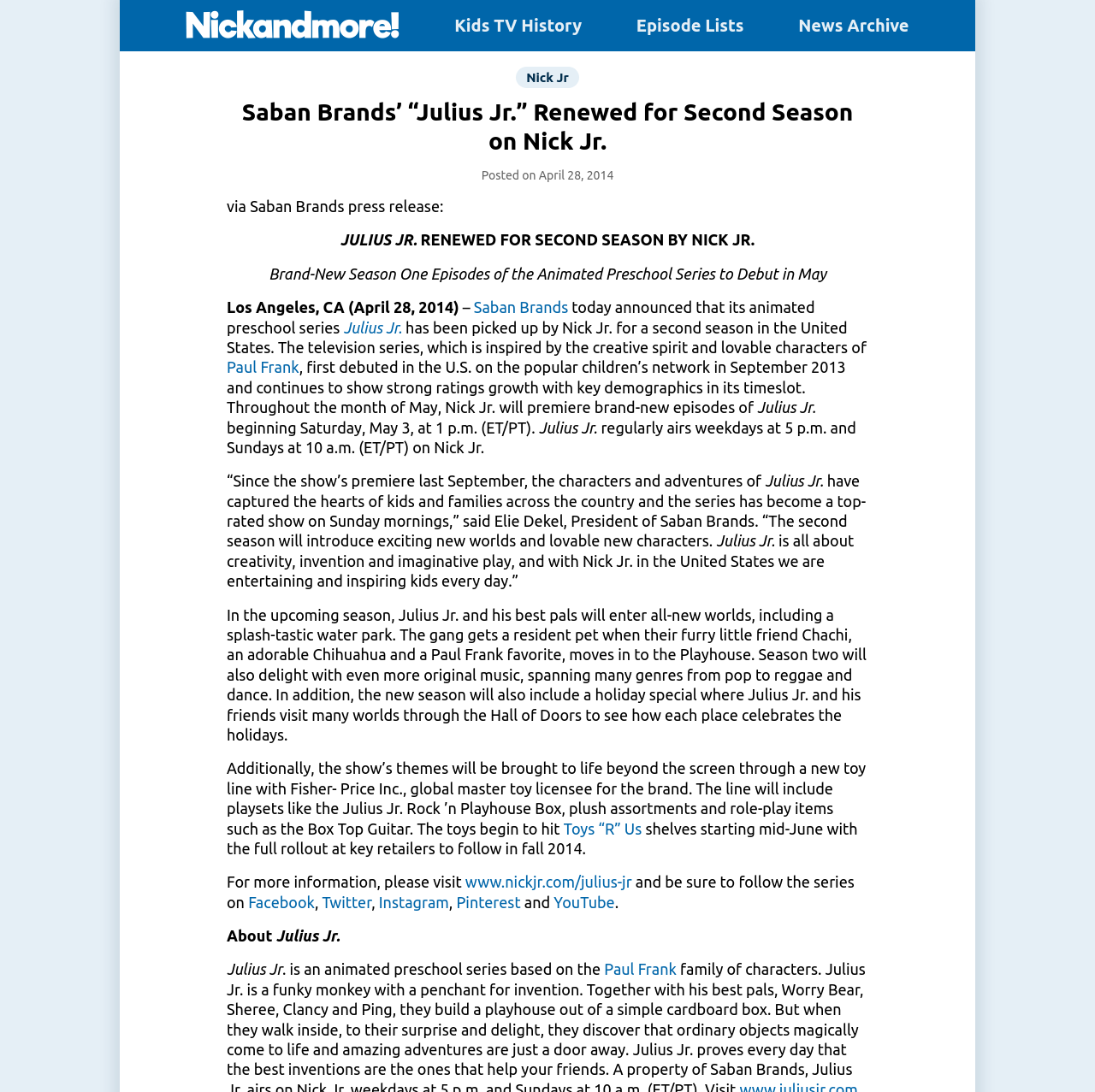Please give a succinct answer using a single word or phrase:
What is the name of the animated preschool series?

Julius Jr.